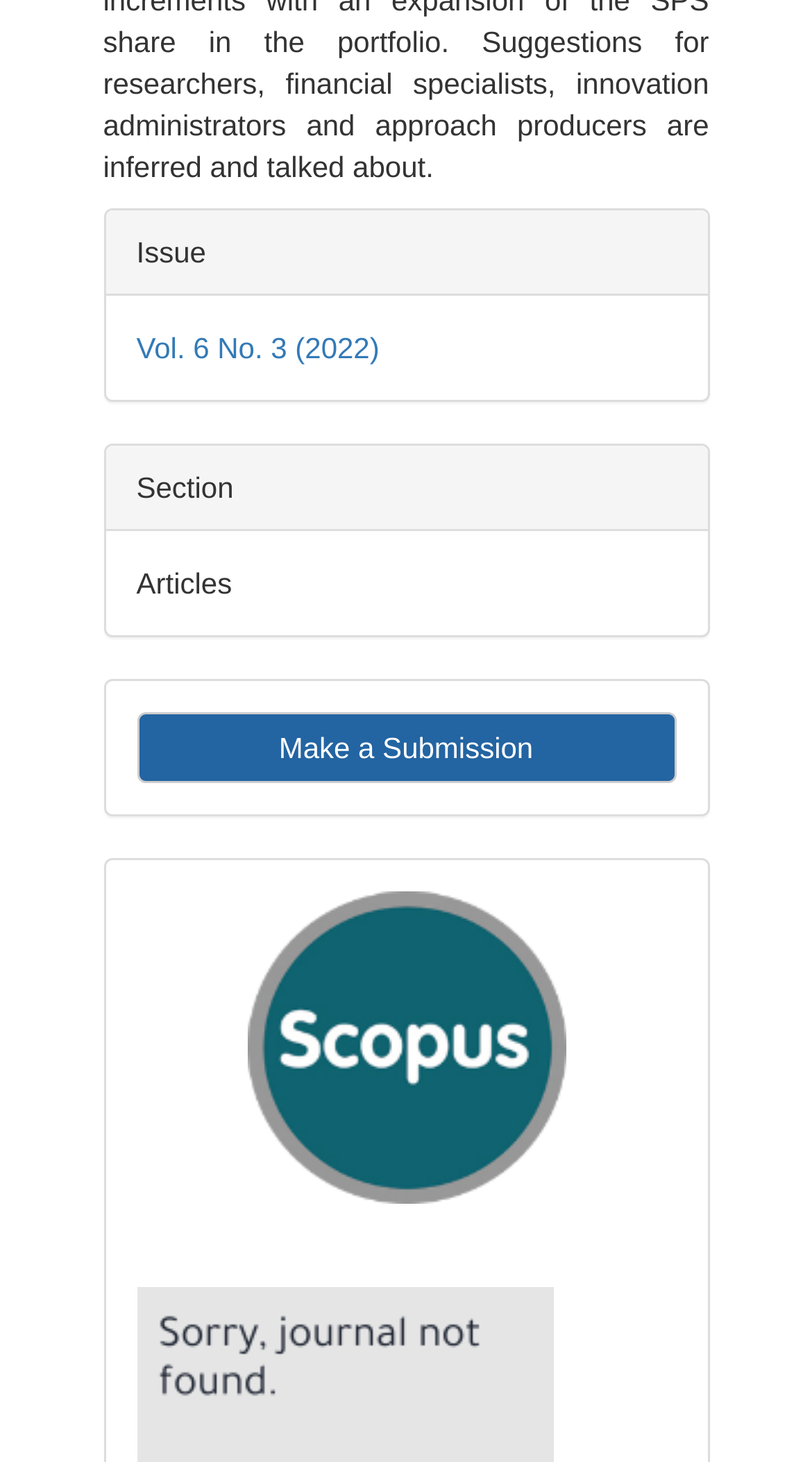Bounding box coordinates are specified in the format (top-left x, top-left y, bottom-right x, bottom-right y). All values are floating point numbers bounded between 0 and 1. Please provide the bounding box coordinate of the region this sentence describes: Make a Submission

[0.168, 0.487, 0.832, 0.535]